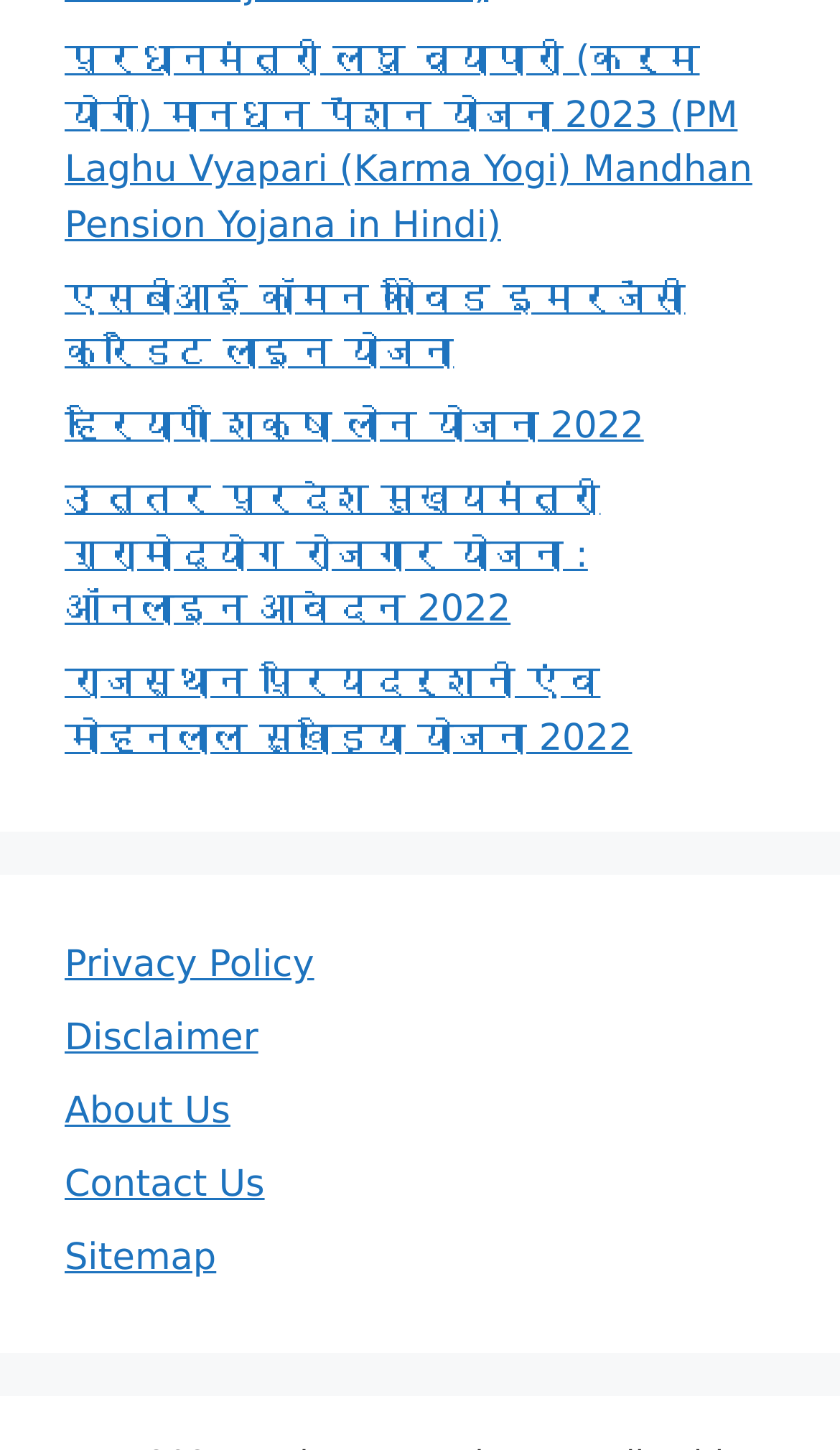Please determine the bounding box coordinates for the element that should be clicked to follow these instructions: "Read about breast cancer".

None